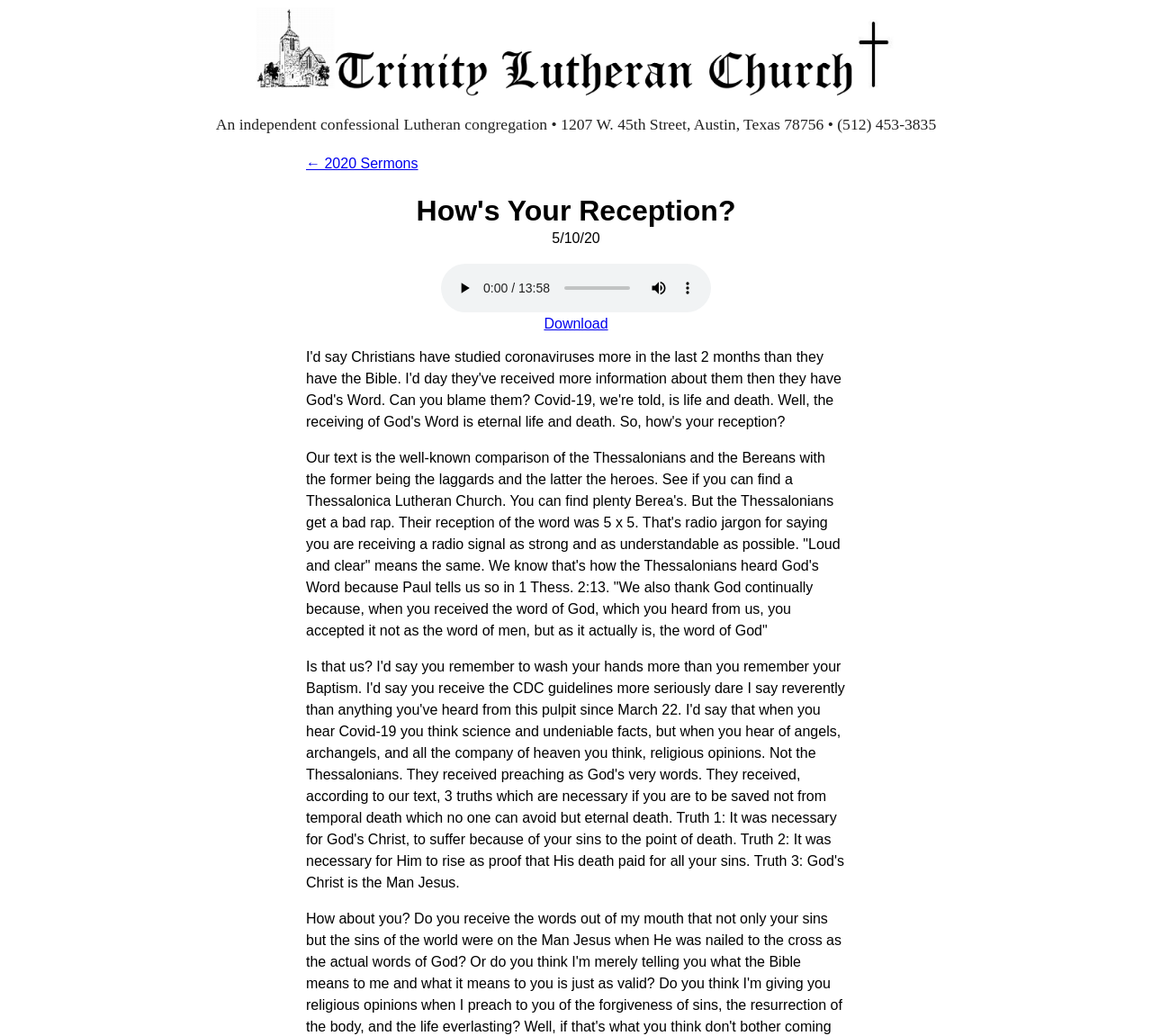What is the address of Trinity Lutheran Church?
Please use the image to provide a one-word or short phrase answer.

1207 W. 45th Street, Austin, Texas 78756